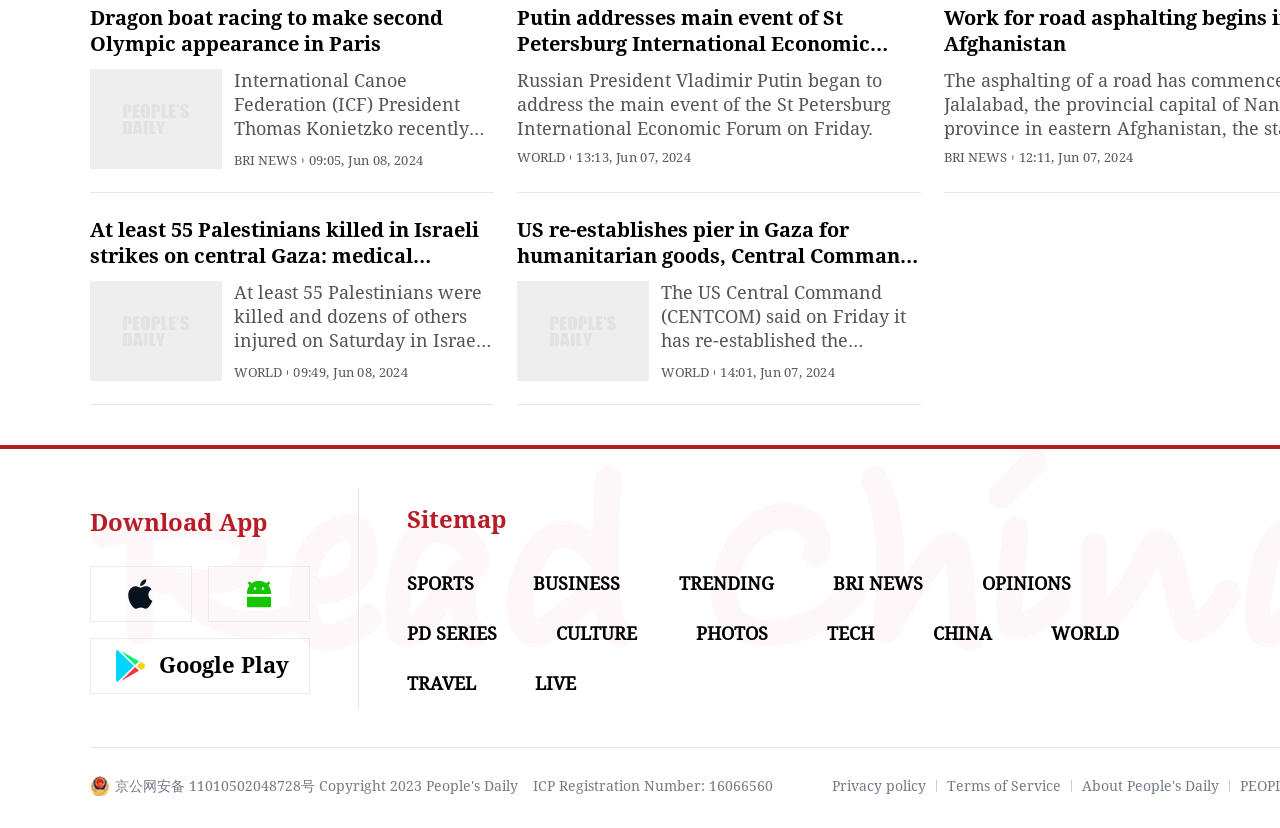Could you determine the bounding box coordinates of the clickable element to complete the instruction: "Check the Sitemap"? Provide the coordinates as four float numbers between 0 and 1, i.e., [left, top, right, bottom].

[0.318, 0.611, 0.395, 0.645]